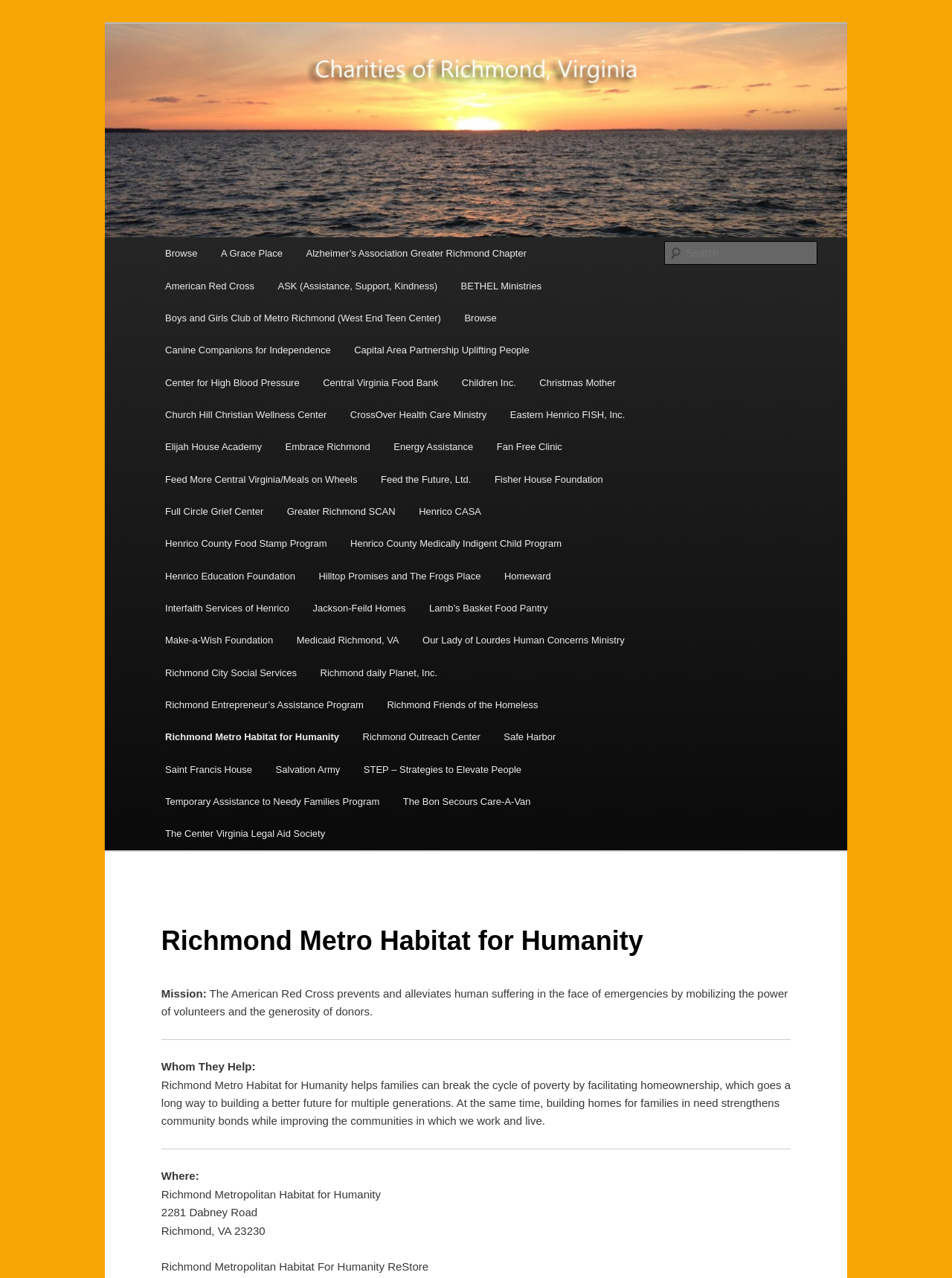Answer briefly with one word or phrase:
What is the name of the first charity listed?

A Grace Place